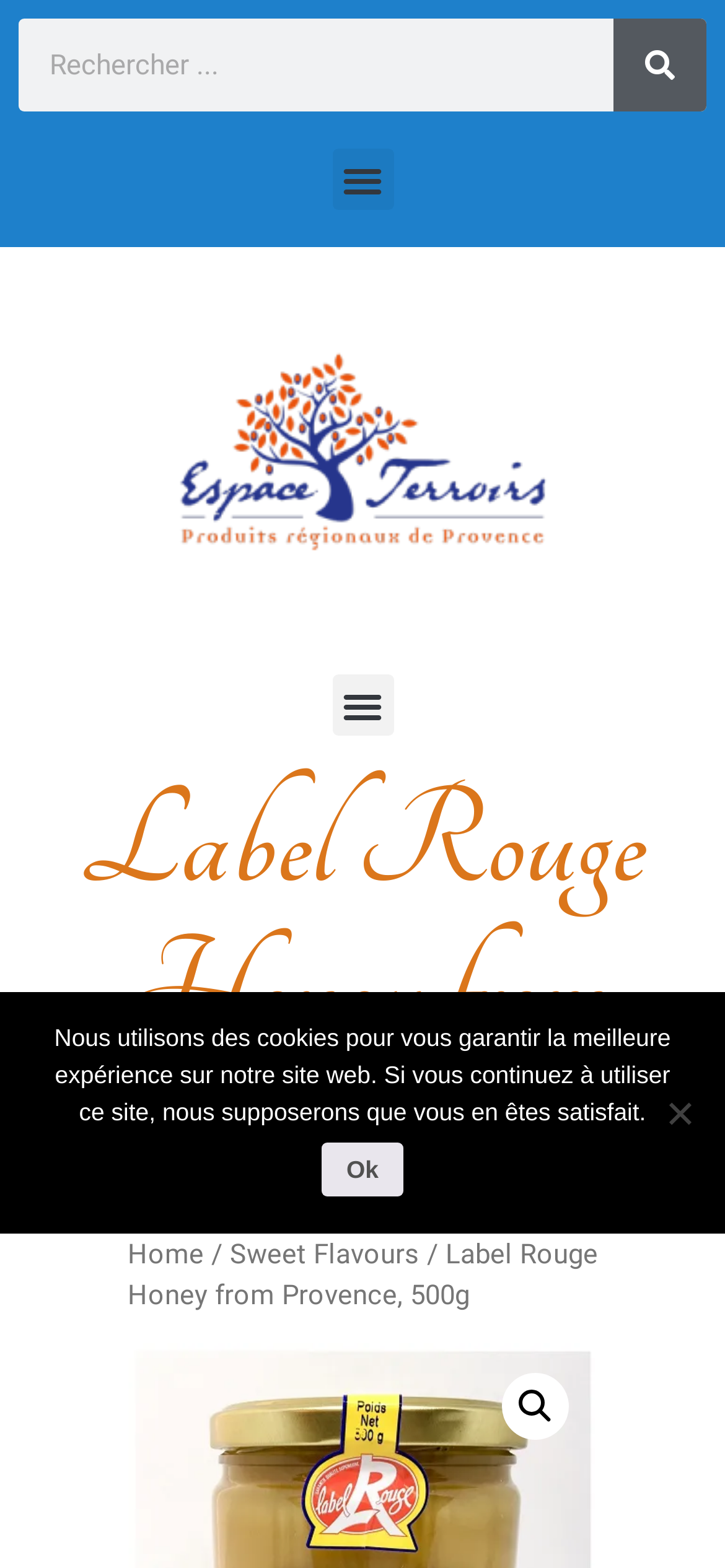Find and generate the main title of the webpage.

Label Rouge Honey from Provence, 500g